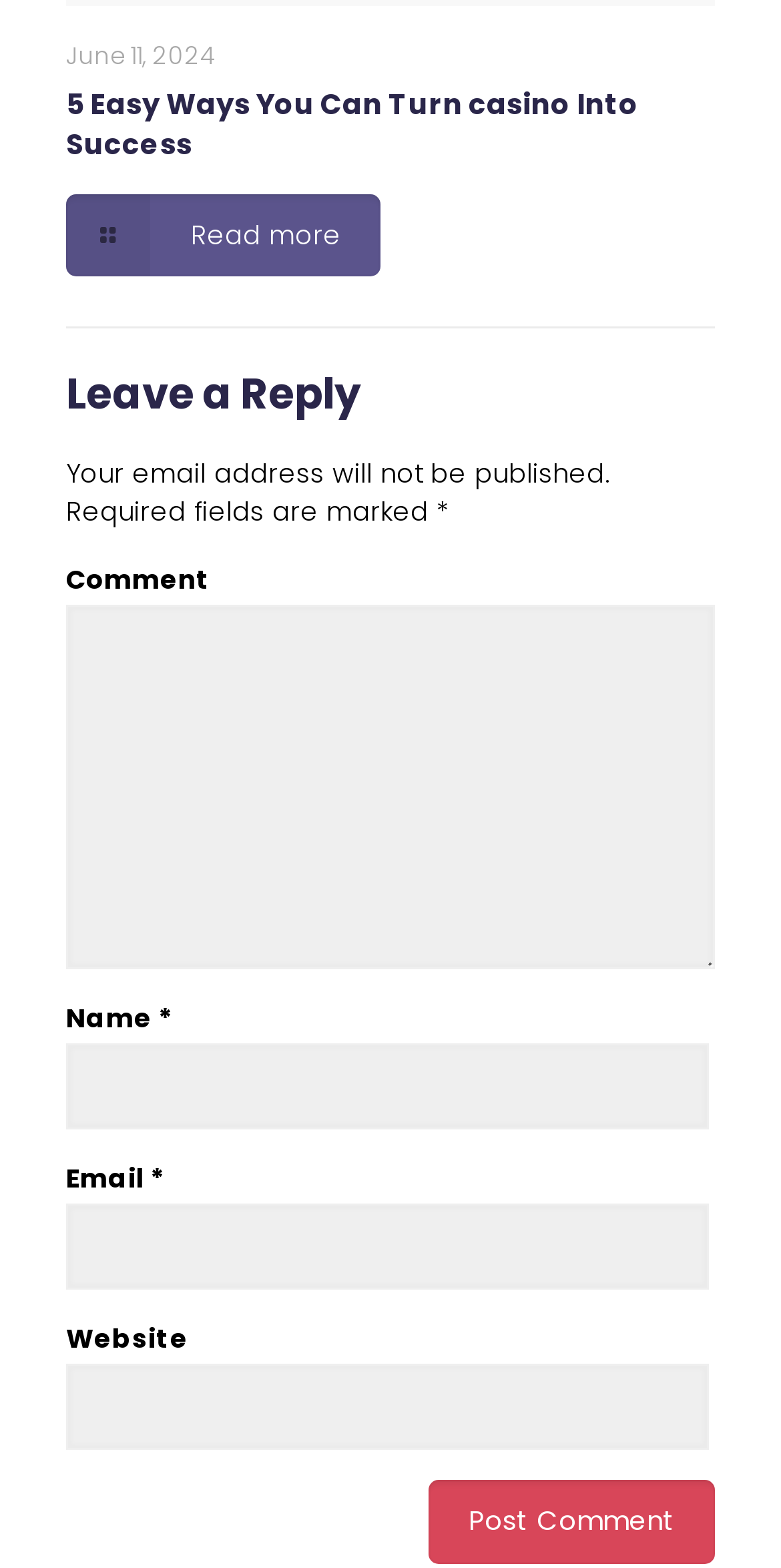Given the description parent_node: Email * aria-describedby="email-notes" name="email", predict the bounding box coordinates of the UI element. Ensure the coordinates are in the format (top-left x, top-left y, bottom-right x, bottom-right y) and all values are between 0 and 1.

[0.085, 0.768, 0.907, 0.822]